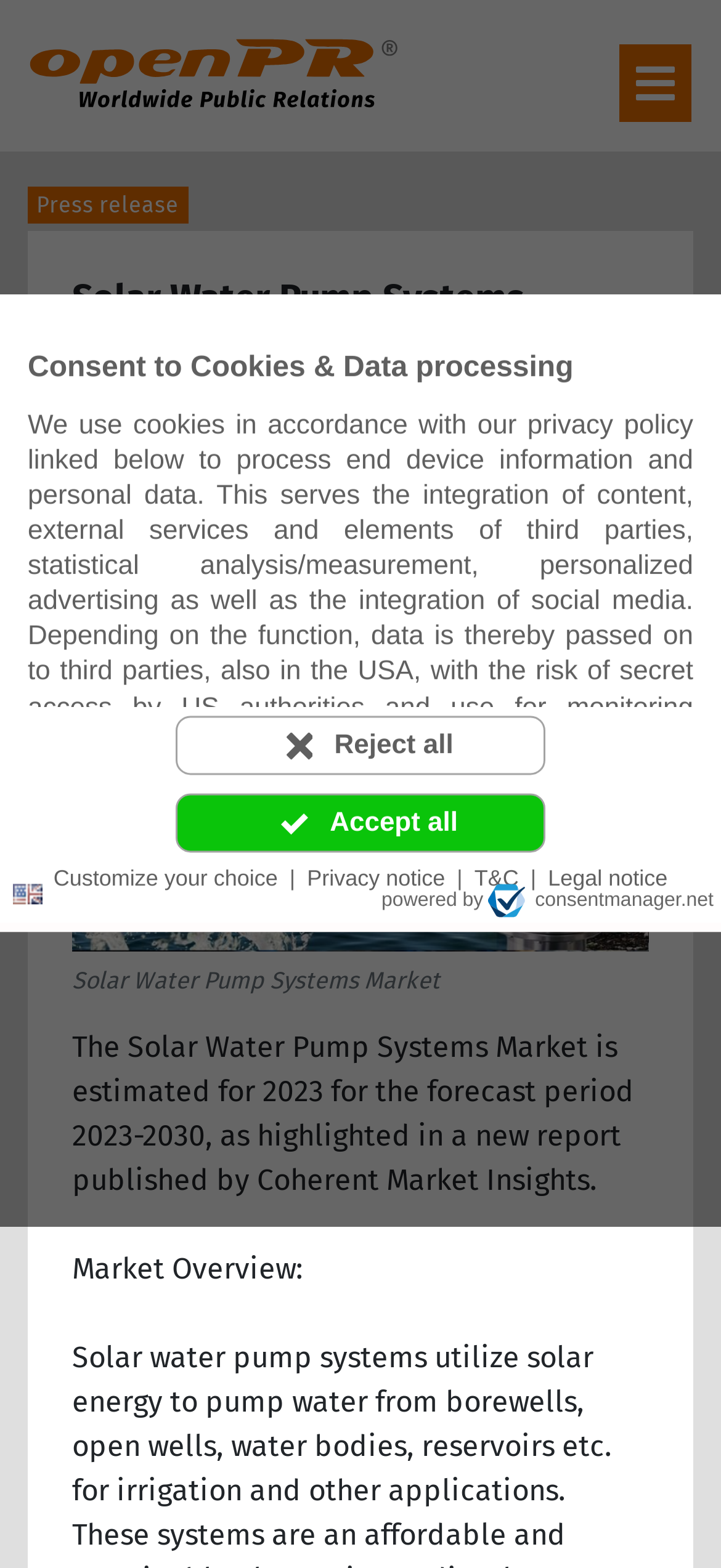Who published the press release?
Refer to the image and provide a one-word or short phrase answer.

Coherent Market Insights